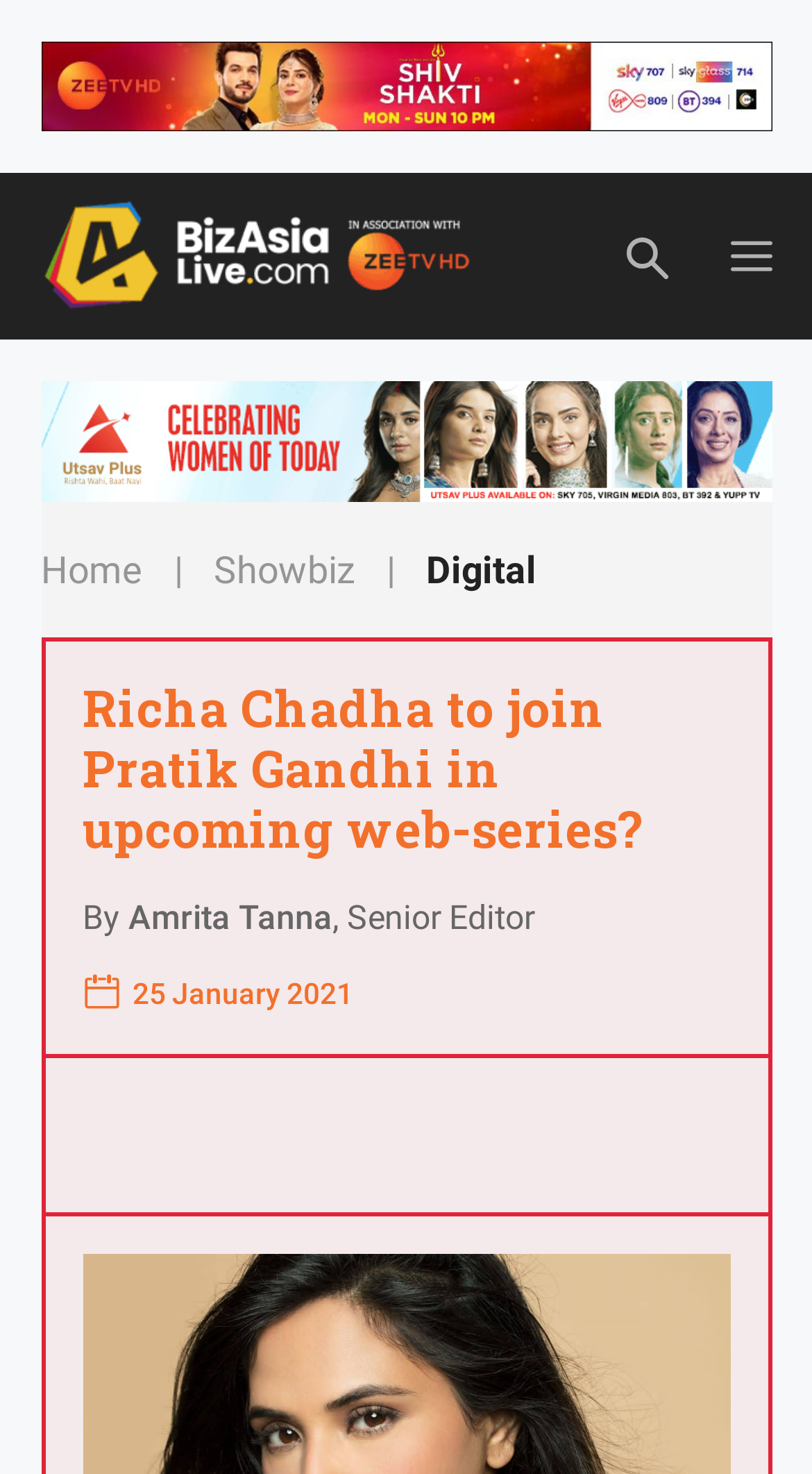What is the name of the website?
Based on the image, answer the question in a detailed manner.

I determined the name of the website by looking at the banner element with the text 'BizAsiaLive | Media, Entertainment, Showbiz, Brit, Events and Music' which is located at the top of the webpage.